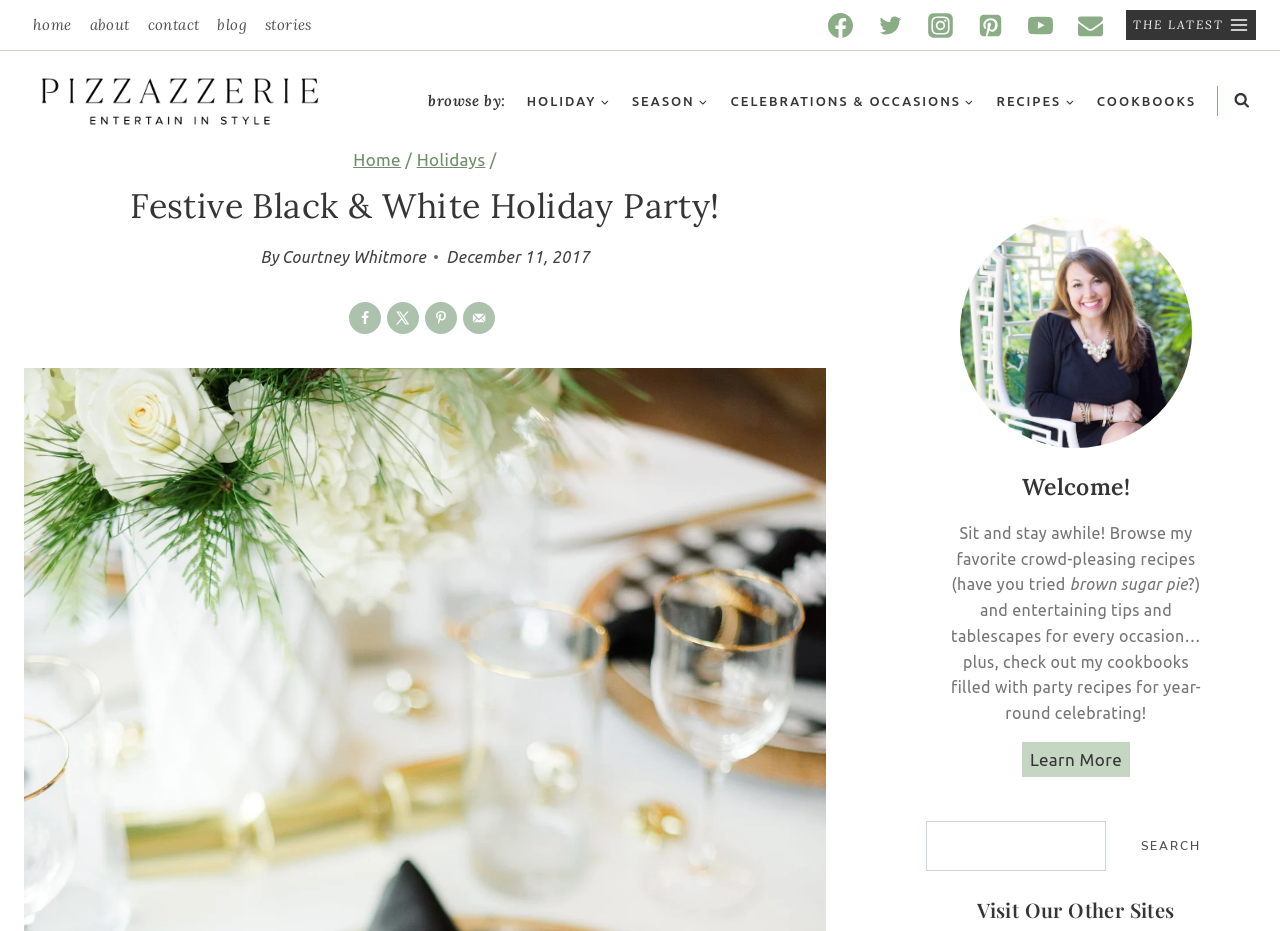What is the theme of the holiday party?
Based on the image, provide your answer in one word or phrase.

Black and White